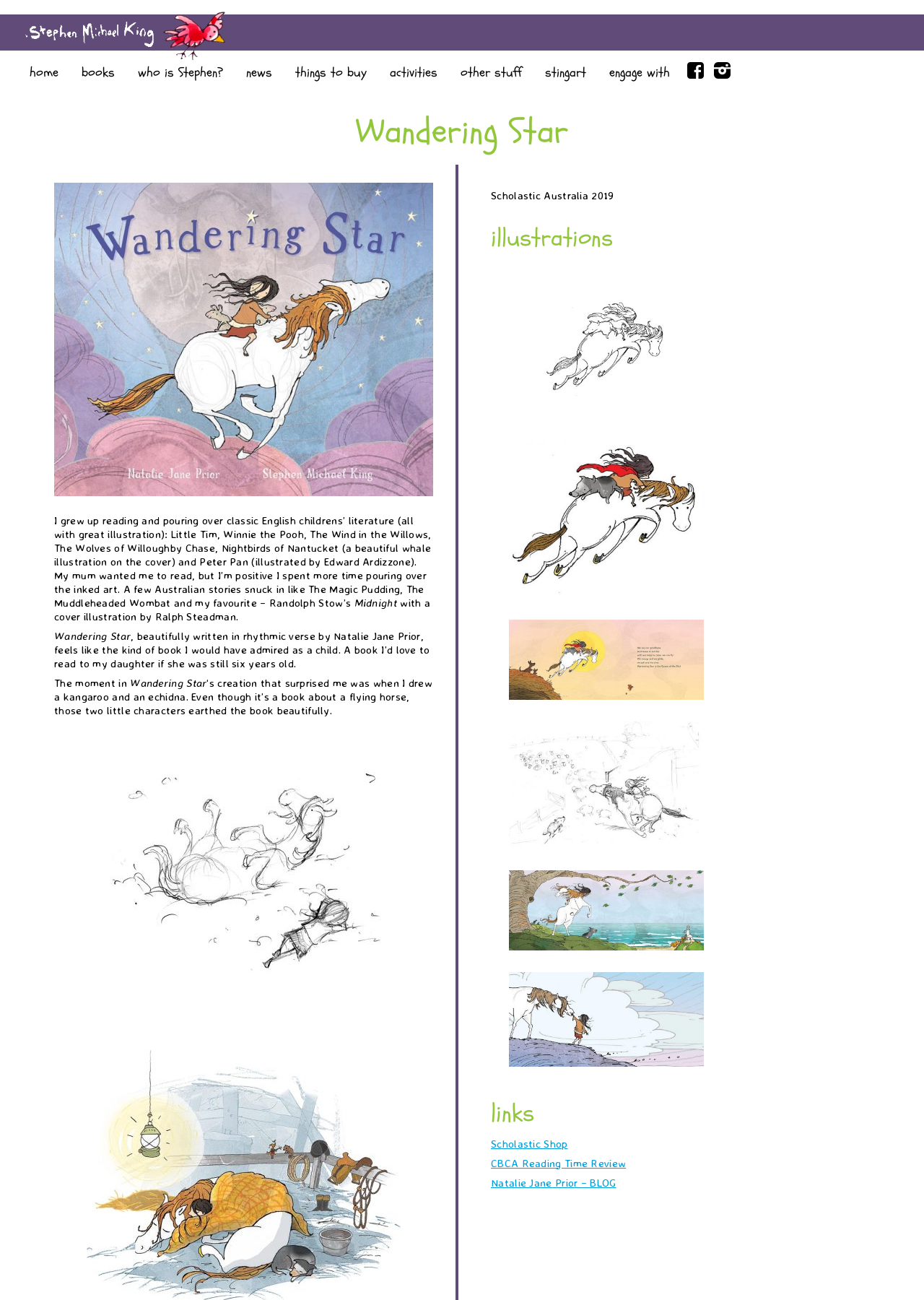Find the bounding box coordinates of the element I should click to carry out the following instruction: "check the 'facebook' social media link".

[0.738, 0.048, 0.767, 0.061]